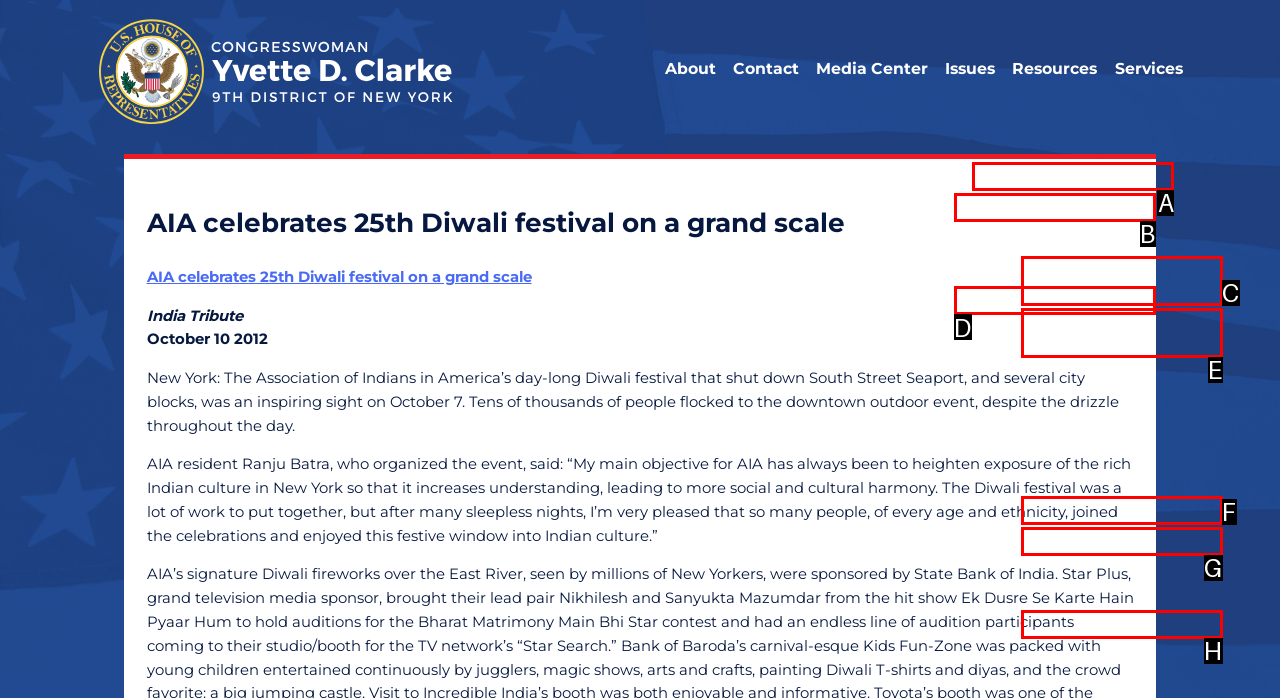Find the option that aligns with: Scheduling Requests
Provide the letter of the corresponding option.

A